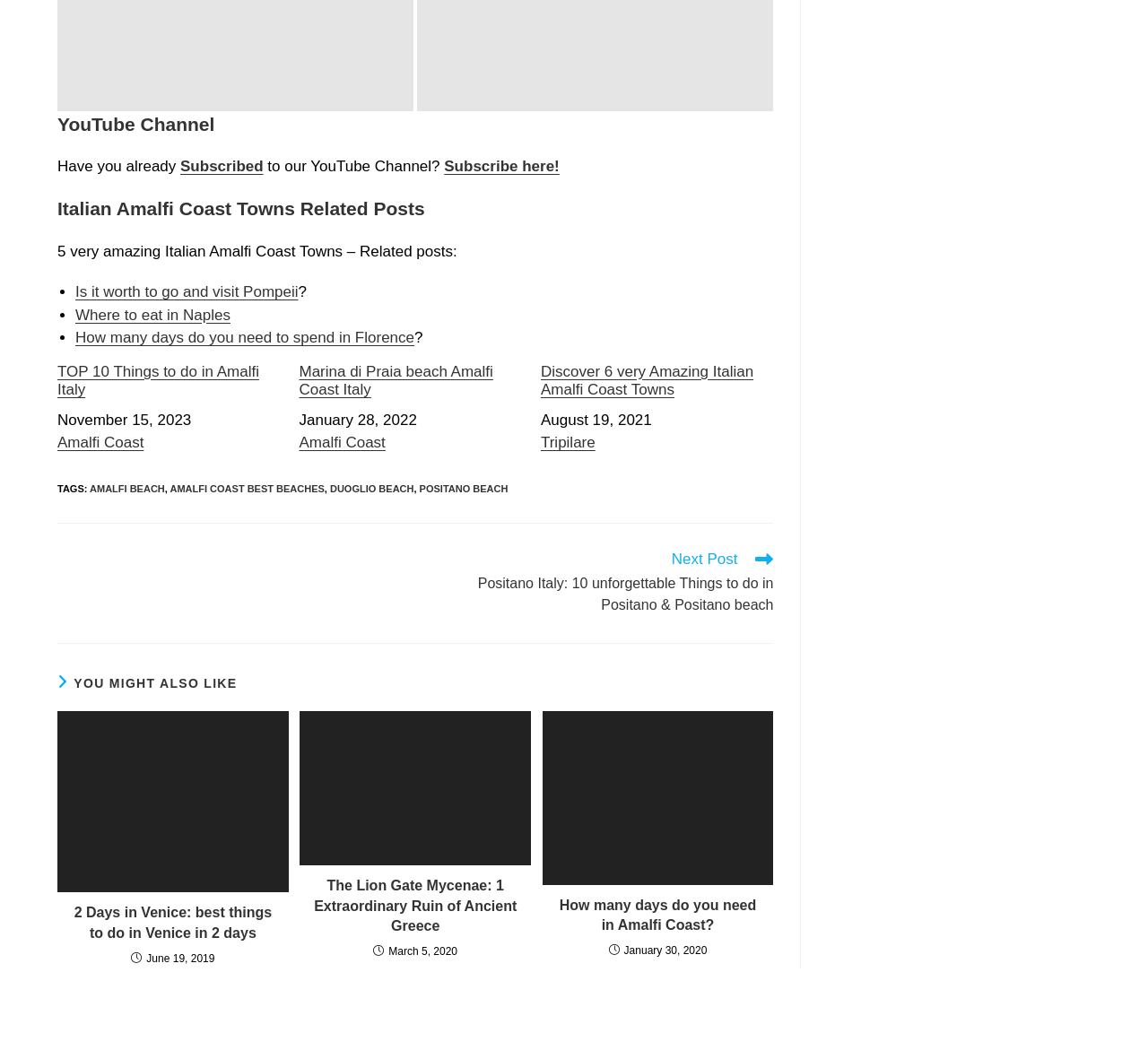Refer to the screenshot and give an in-depth answer to this question: What is the name of the YouTube channel?

The webpage has a heading 'YouTube Channel' but it does not specify the actual name of the channel.